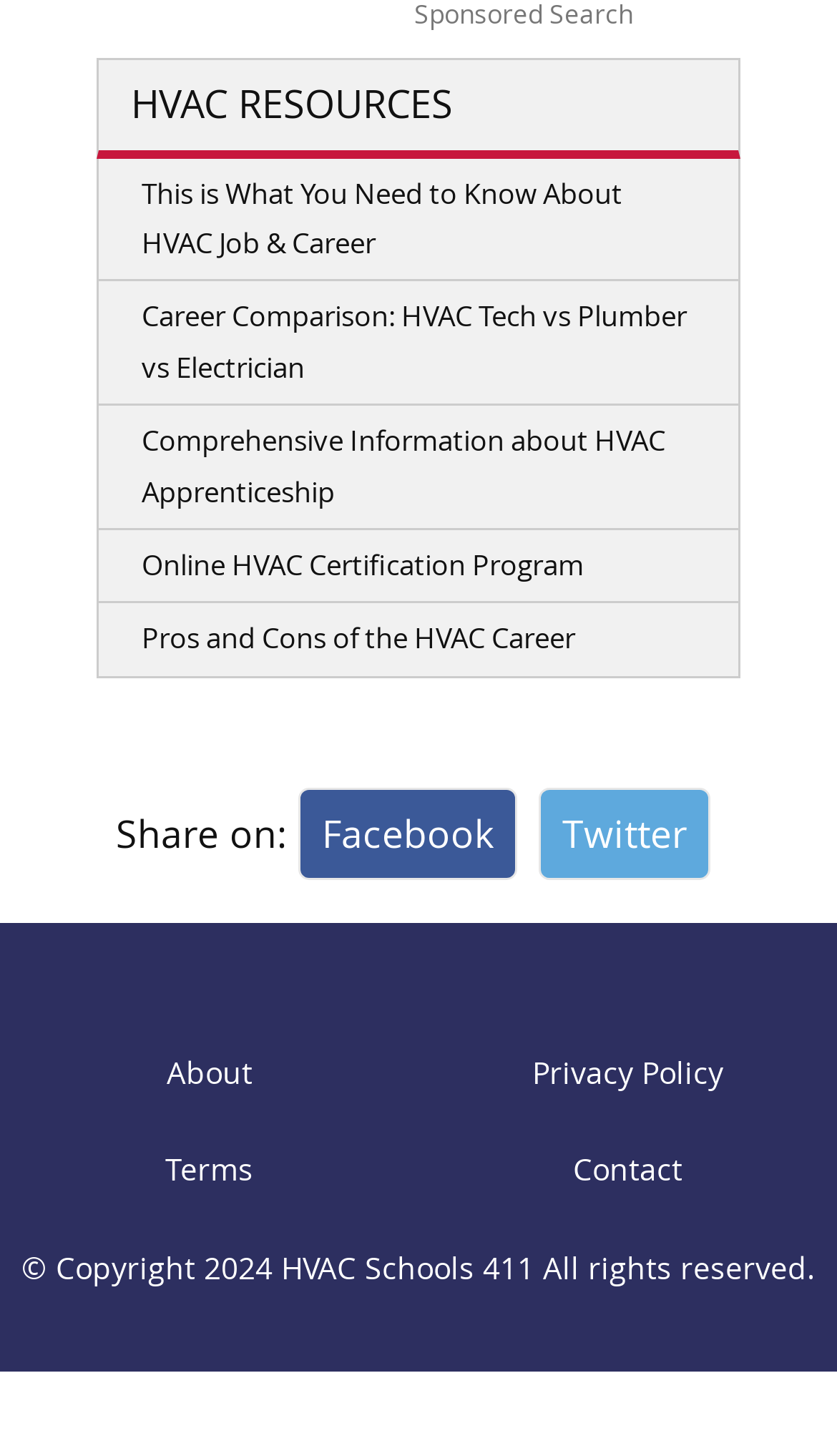Pinpoint the bounding box coordinates of the element to be clicked to execute the instruction: "Go to HVAC Schools 411".

[0.336, 0.856, 0.638, 0.884]